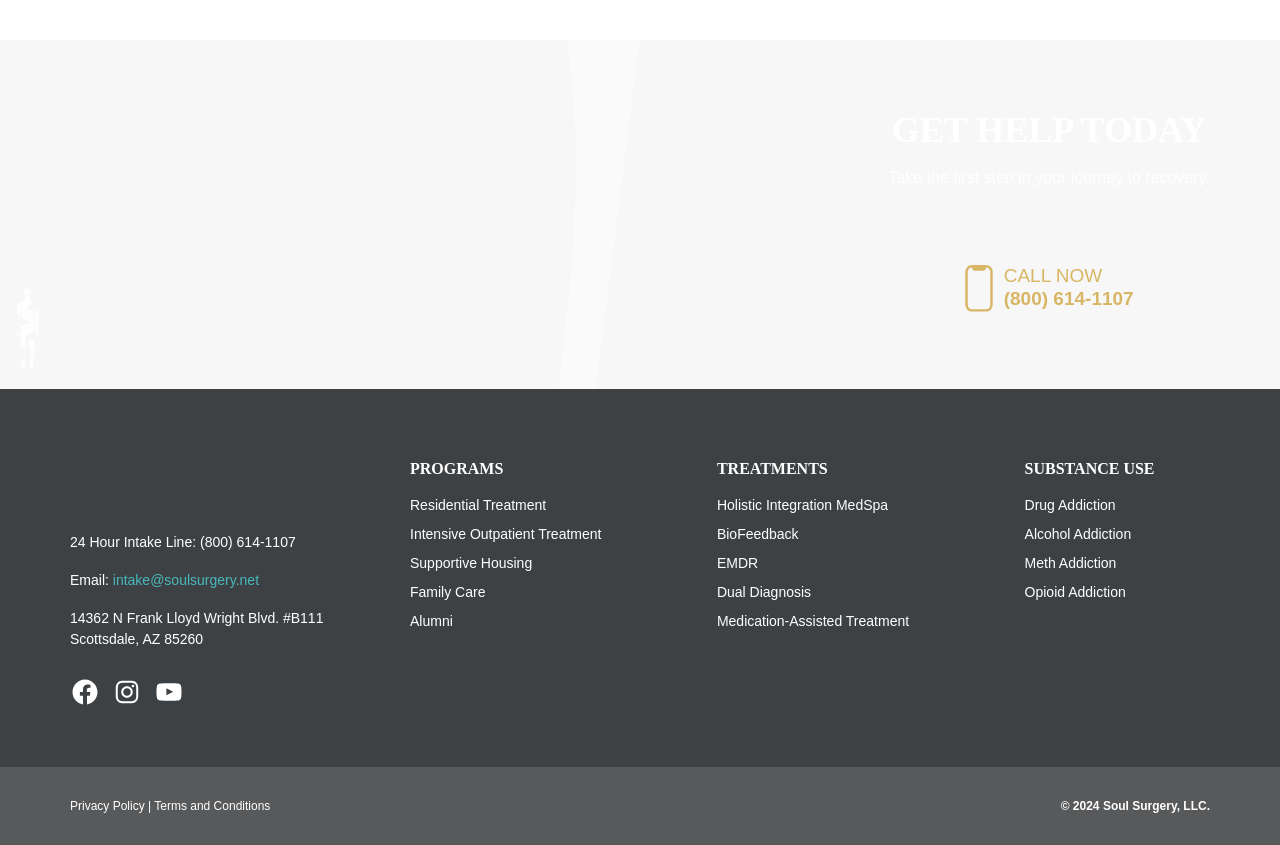What is the address of Soul Surgery?
Make sure to answer the question with a detailed and comprehensive explanation.

I found the address by looking at the section with the contact information and found the static text '14362 N Frank Lloyd Wright Blvd. #B111' and 'Scottsdale, AZ 85260' which together form the address of Soul Surgery.